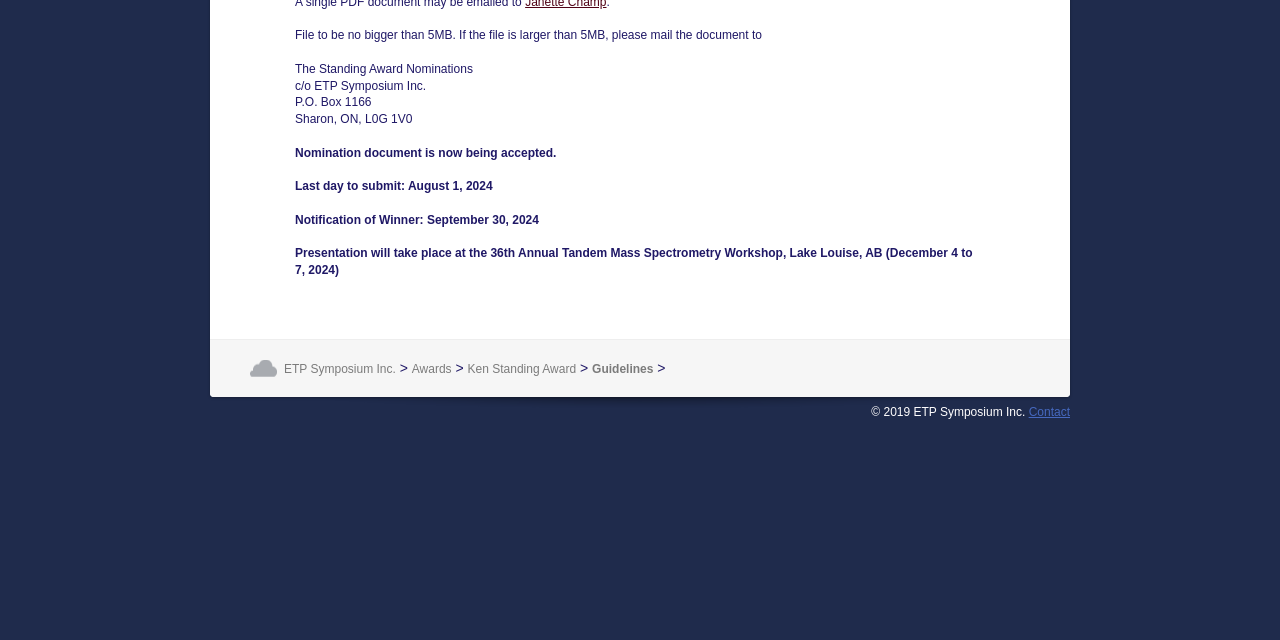Please determine the bounding box coordinates for the UI element described as: "Contact".

[0.804, 0.633, 0.836, 0.654]